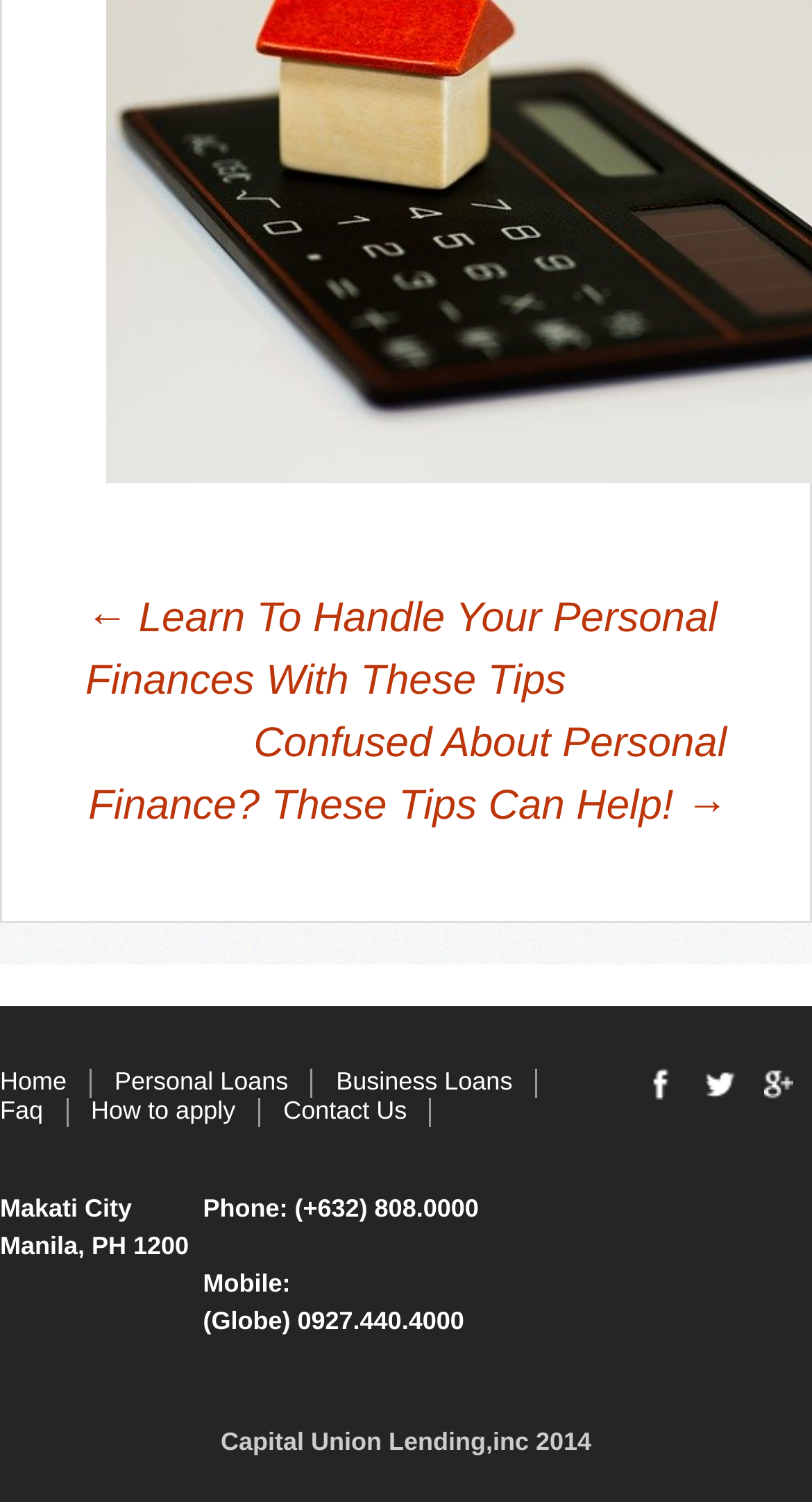How many social media links are there?
Refer to the screenshot and answer in one word or phrase.

3